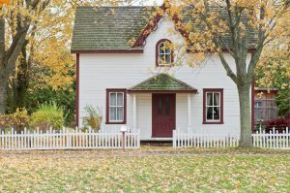Thoroughly describe everything you see in the image.

The image showcases a charming white house with a distinctive red door, set against a backdrop of vibrant fall foliage. The house features a gabled roof and a quaint porch, adding to its inviting appearance. Surrounding the home is a white picket fence that enhances the cozy, suburban feel. The ground is covered with golden leaves, signifying the autumn season. This picturesque setting epitomizes a comfortable home during fall, making it an ideal backdrop for discussions around real estate and property leads.